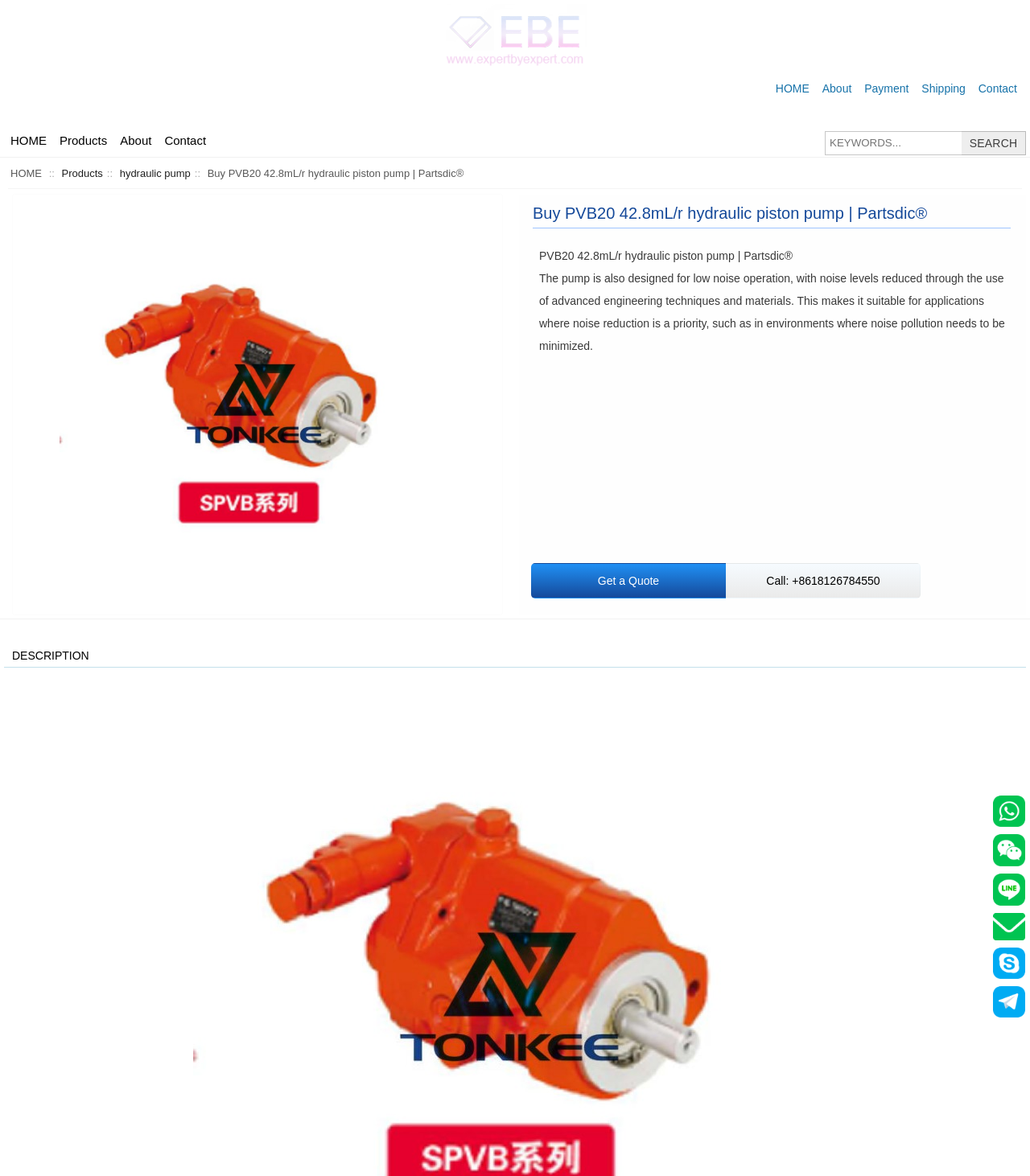Determine the bounding box coordinates of the clickable region to follow the instruction: "click the 'HOME' link".

[0.751, 0.07, 0.788, 0.081]